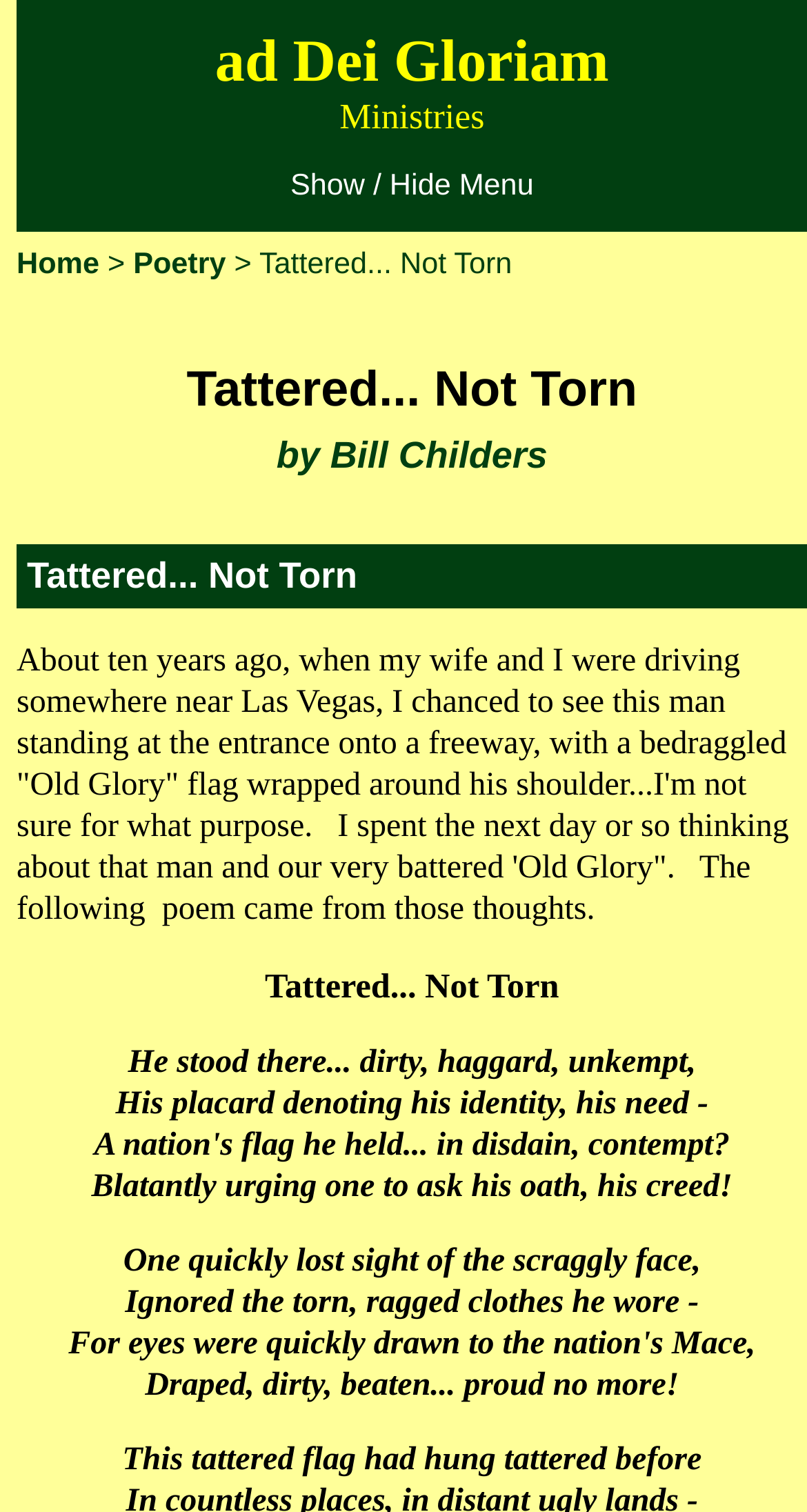Please determine the main heading text of this webpage.

Tattered... Not Torn
by Bill Childers